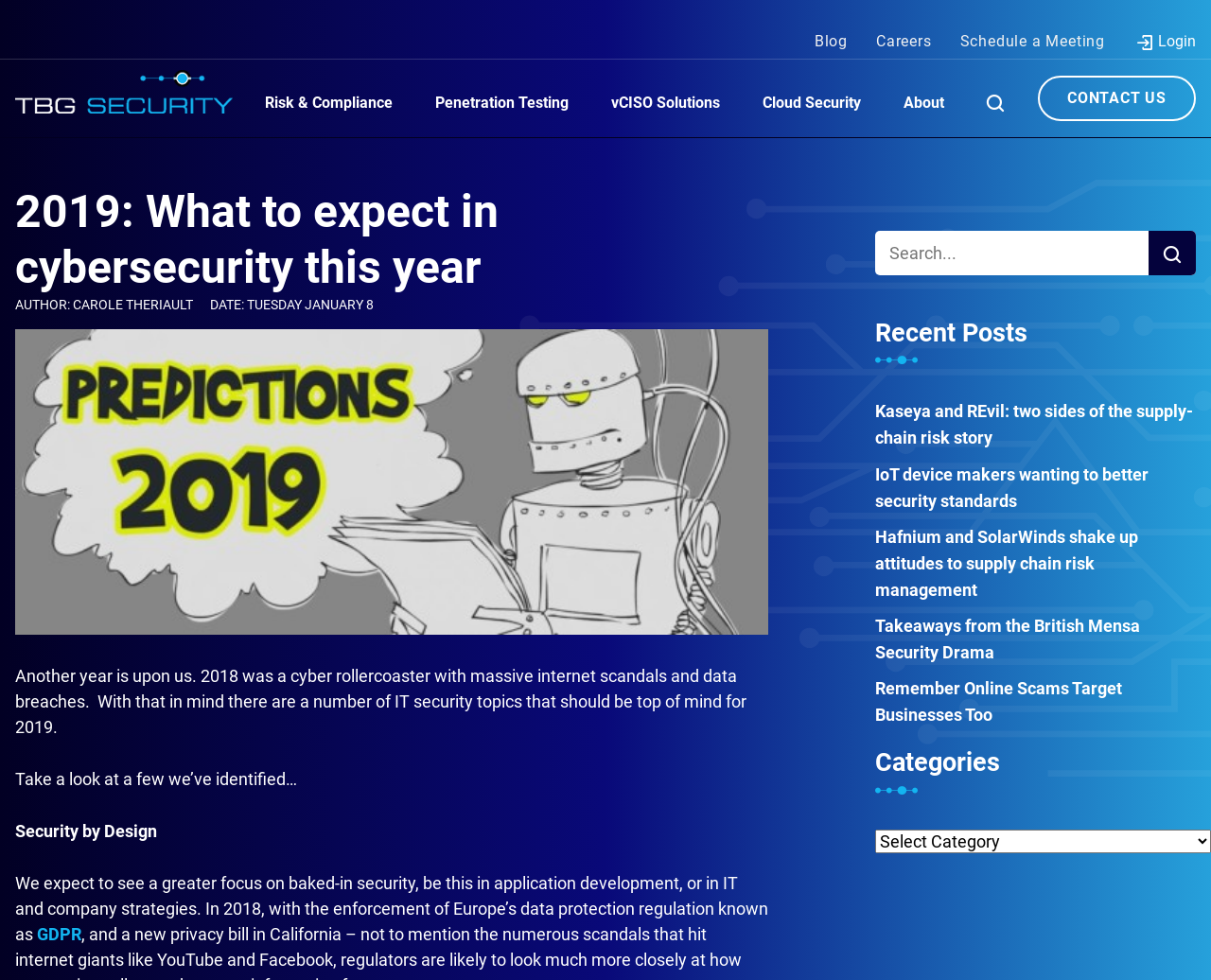Please specify the bounding box coordinates of the clickable region necessary for completing the following instruction: "Read the blog post about GDPR". The coordinates must consist of four float numbers between 0 and 1, i.e., [left, top, right, bottom].

[0.03, 0.943, 0.067, 0.964]